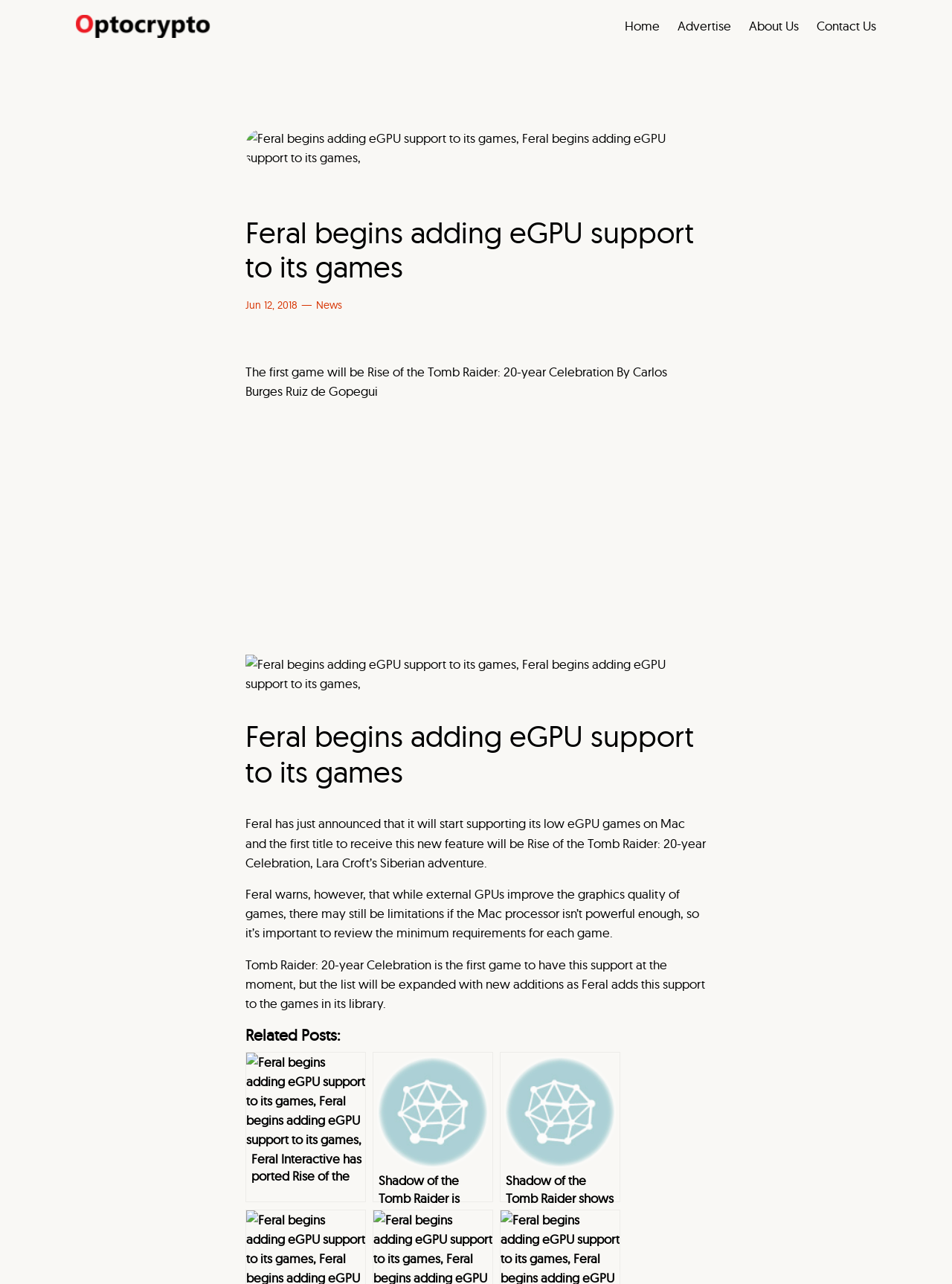What is the first game to receive eGPU support?
Please provide a single word or phrase answer based on the image.

Rise of the Tomb Raider: 20-year Celebration